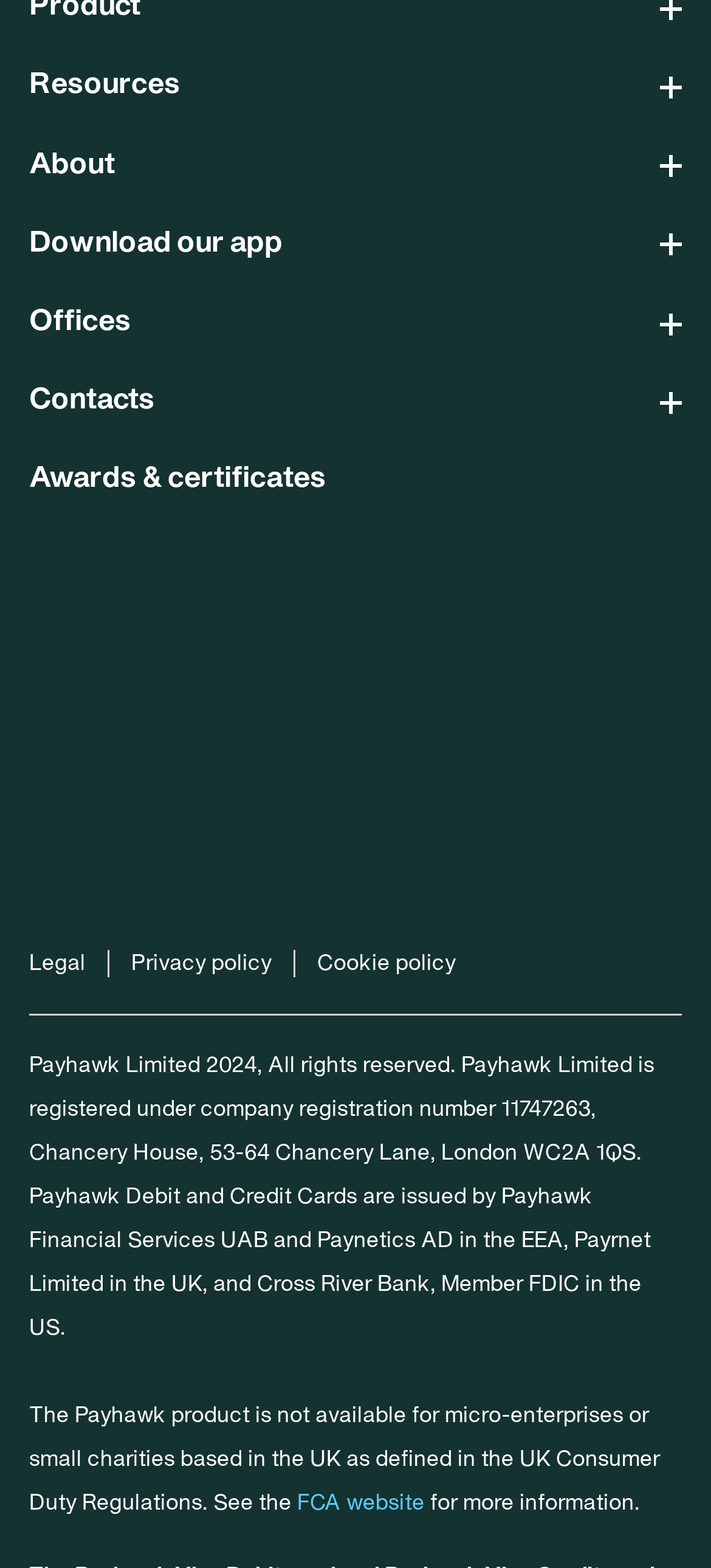Please locate the bounding box coordinates of the element that needs to be clicked to achieve the following instruction: "Read the Legal information". The coordinates should be four float numbers between 0 and 1, i.e., [left, top, right, bottom].

[0.041, 0.606, 0.154, 0.624]